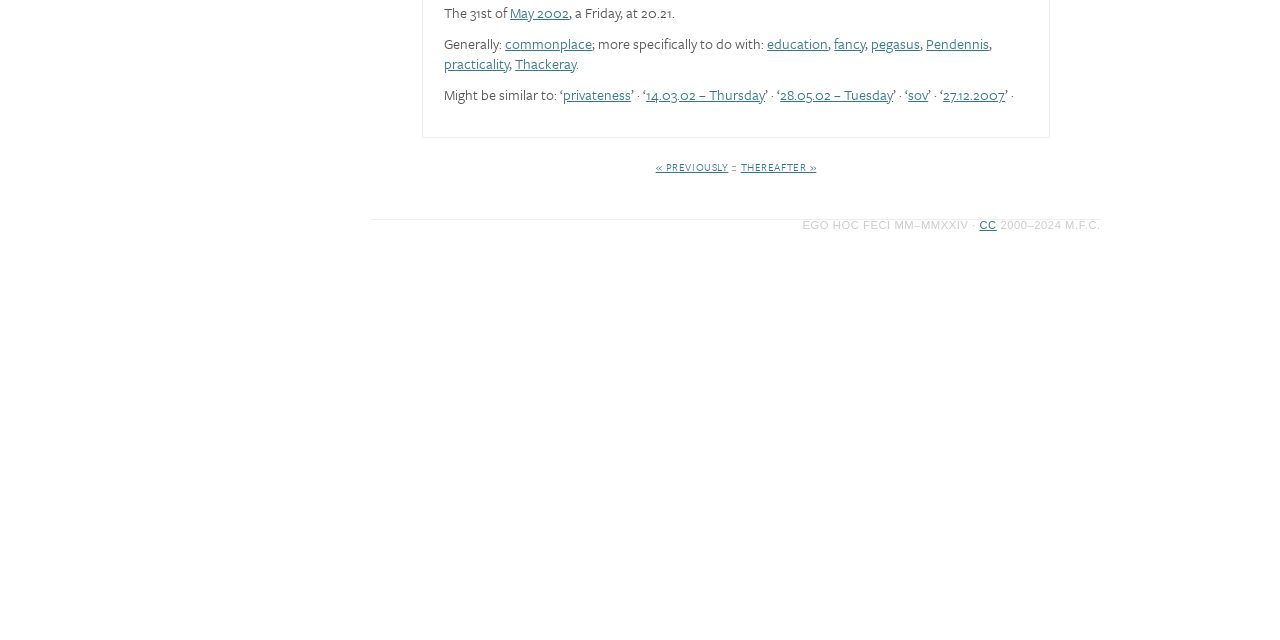Determine the bounding box coordinates for the UI element with the following description: "Careers & Education". The coordinates should be four float numbers between 0 and 1, represented as [left, top, right, bottom].

None